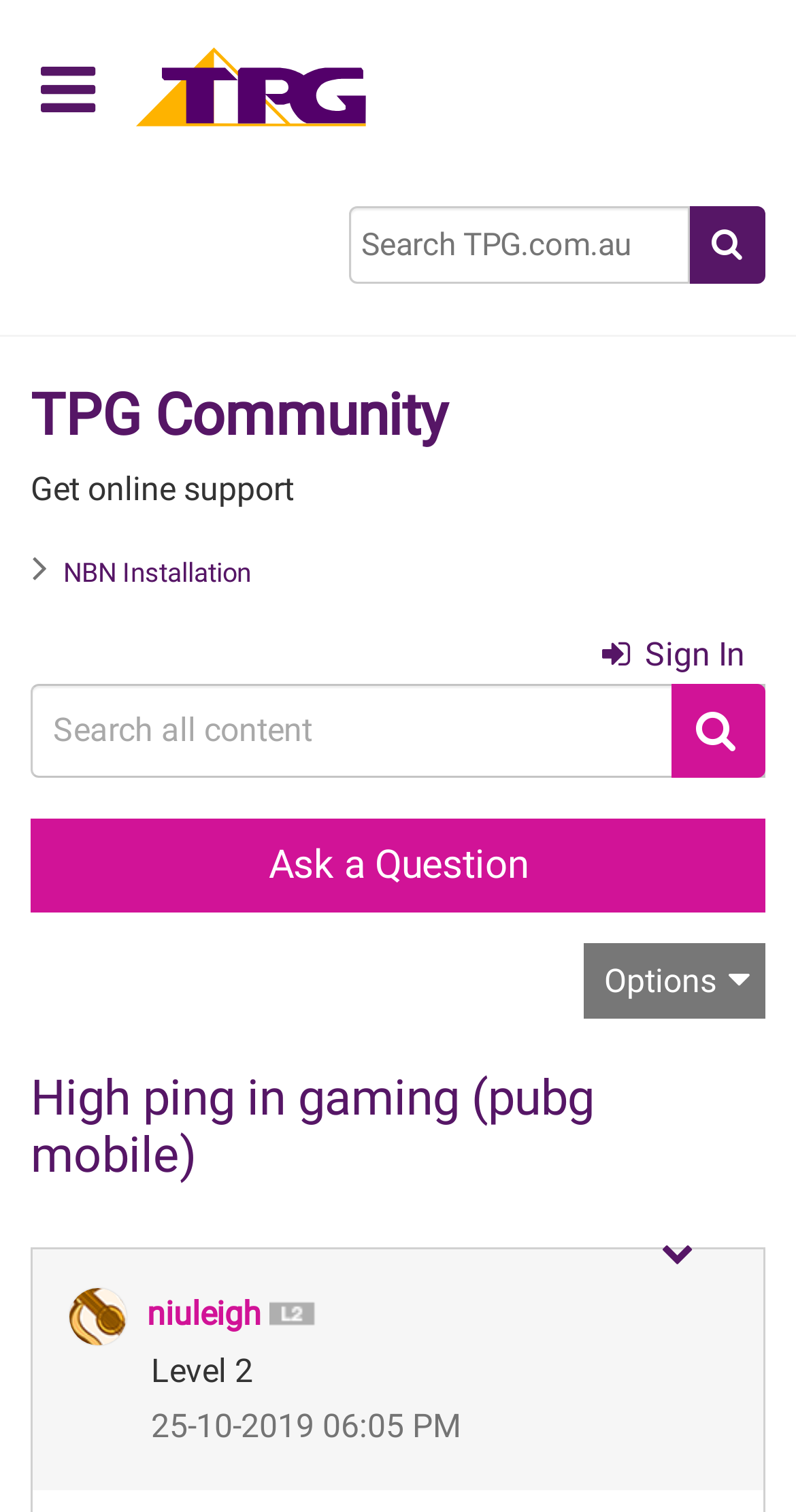What is the name of the community?
Answer the question with detailed information derived from the image.

I found the answer by looking at the heading element with the text 'TPG Community' which is located at the top of the webpage.